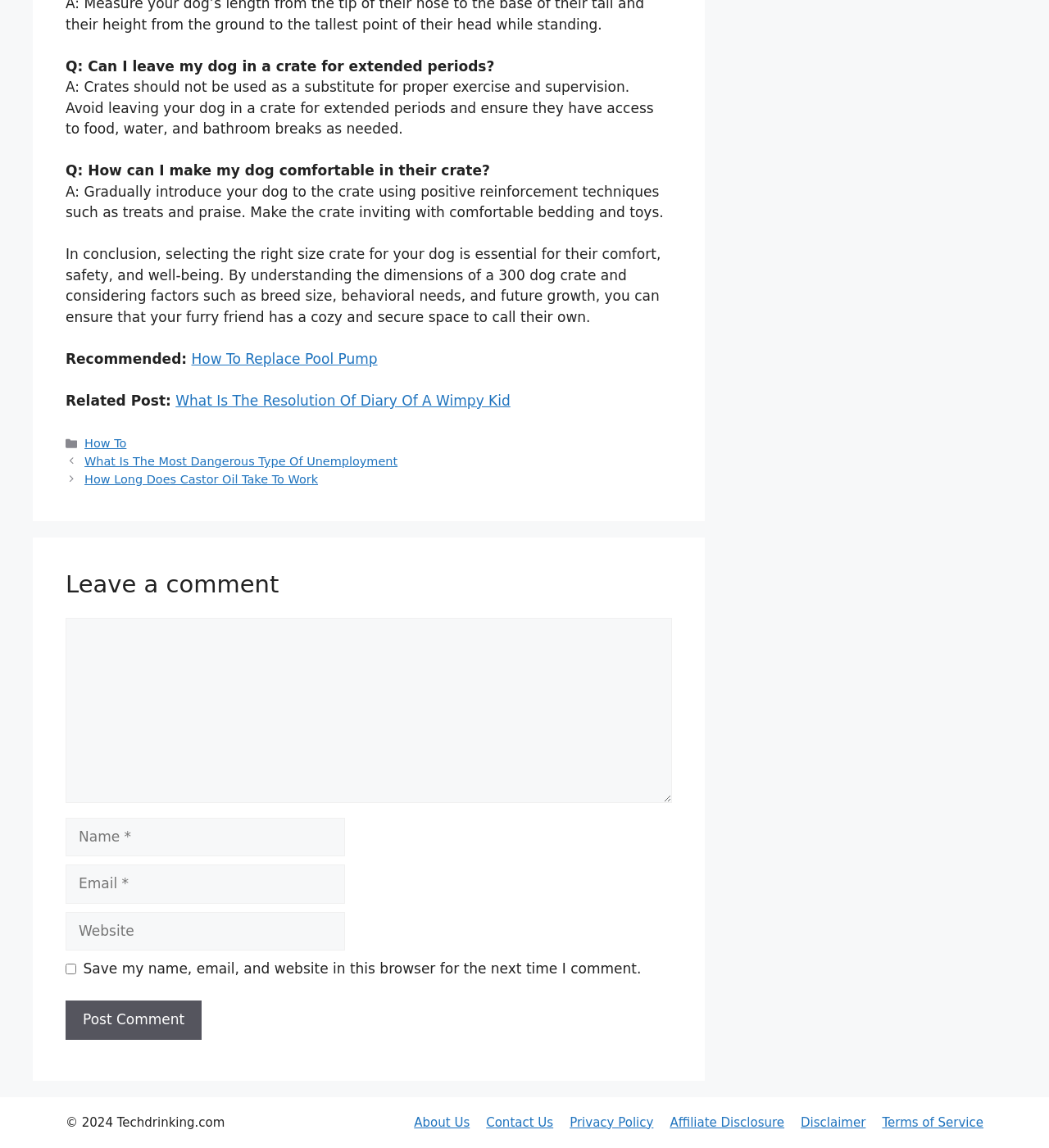What is recommended after the Q&A section?
Please provide a full and detailed response to the question.

After the Q&A section, there is a recommended link to an article titled 'How To Replace Pool Pump', which suggests that the webpage is related to providing helpful tips and guides.